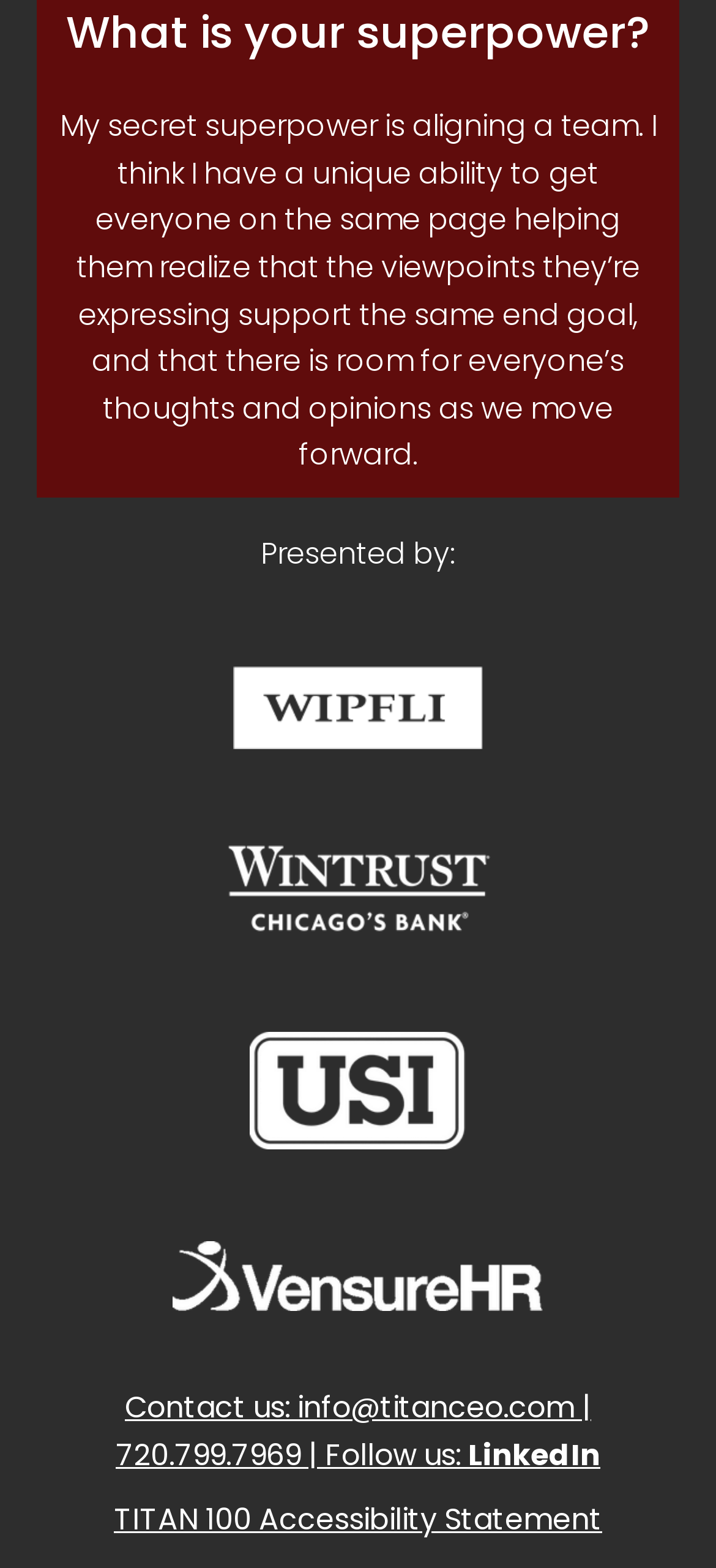Find the bounding box coordinates of the clickable area required to complete the following action: "Read about What is your superpower?".

[0.077, 0.0, 0.923, 0.042]